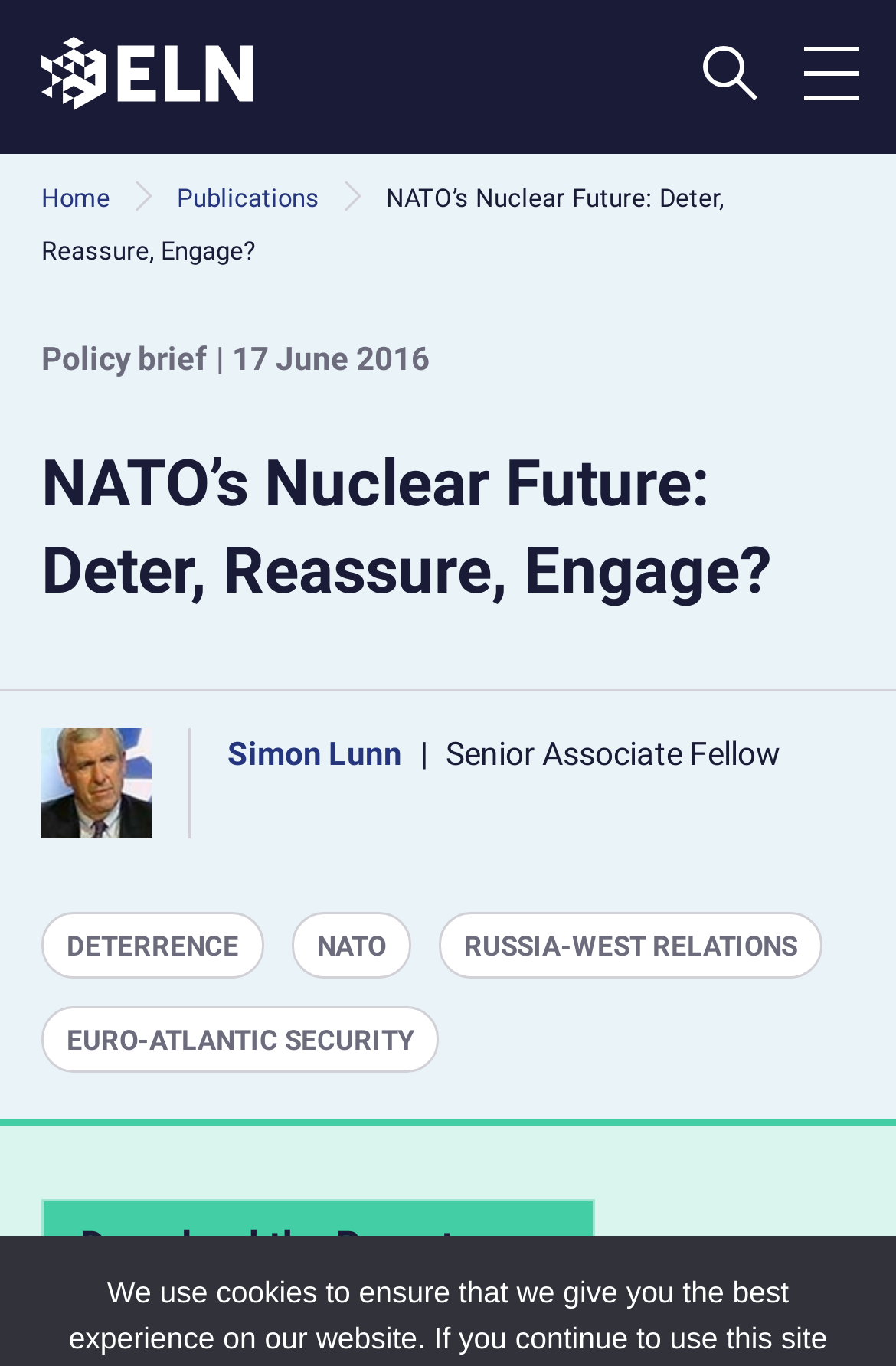Please identify the bounding box coordinates of the region to click in order to complete the task: "Explore NATO topic". The coordinates must be four float numbers between 0 and 1, specified as [left, top, right, bottom].

[0.326, 0.668, 0.459, 0.716]